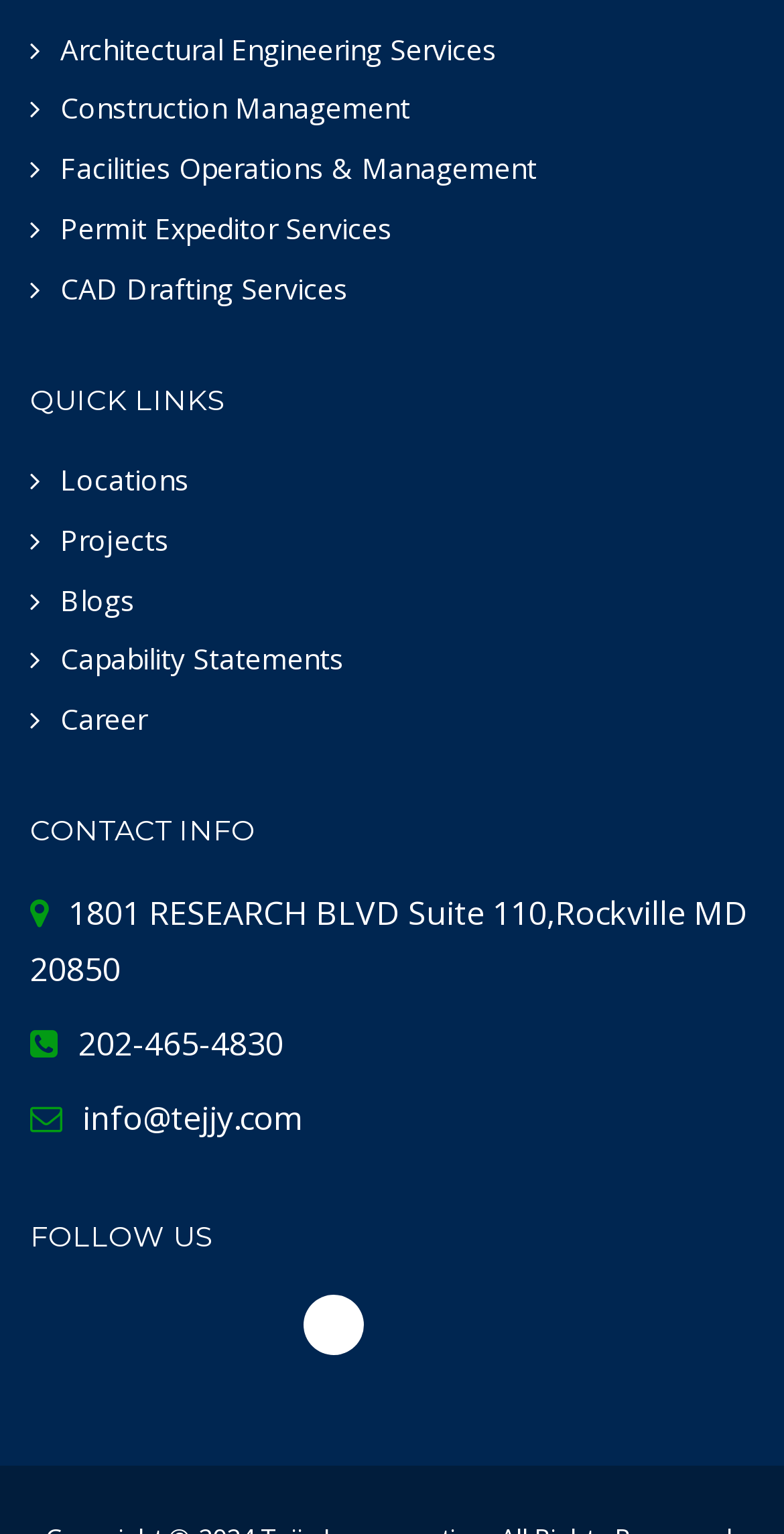What services does the company offer?
Refer to the image and provide a detailed answer to the question.

I found the services offered by the company by looking at the links at the top of the page, which include 'Architectural Engineering Services', 'Construction Management', 'Facilities Operations & Management', and more.